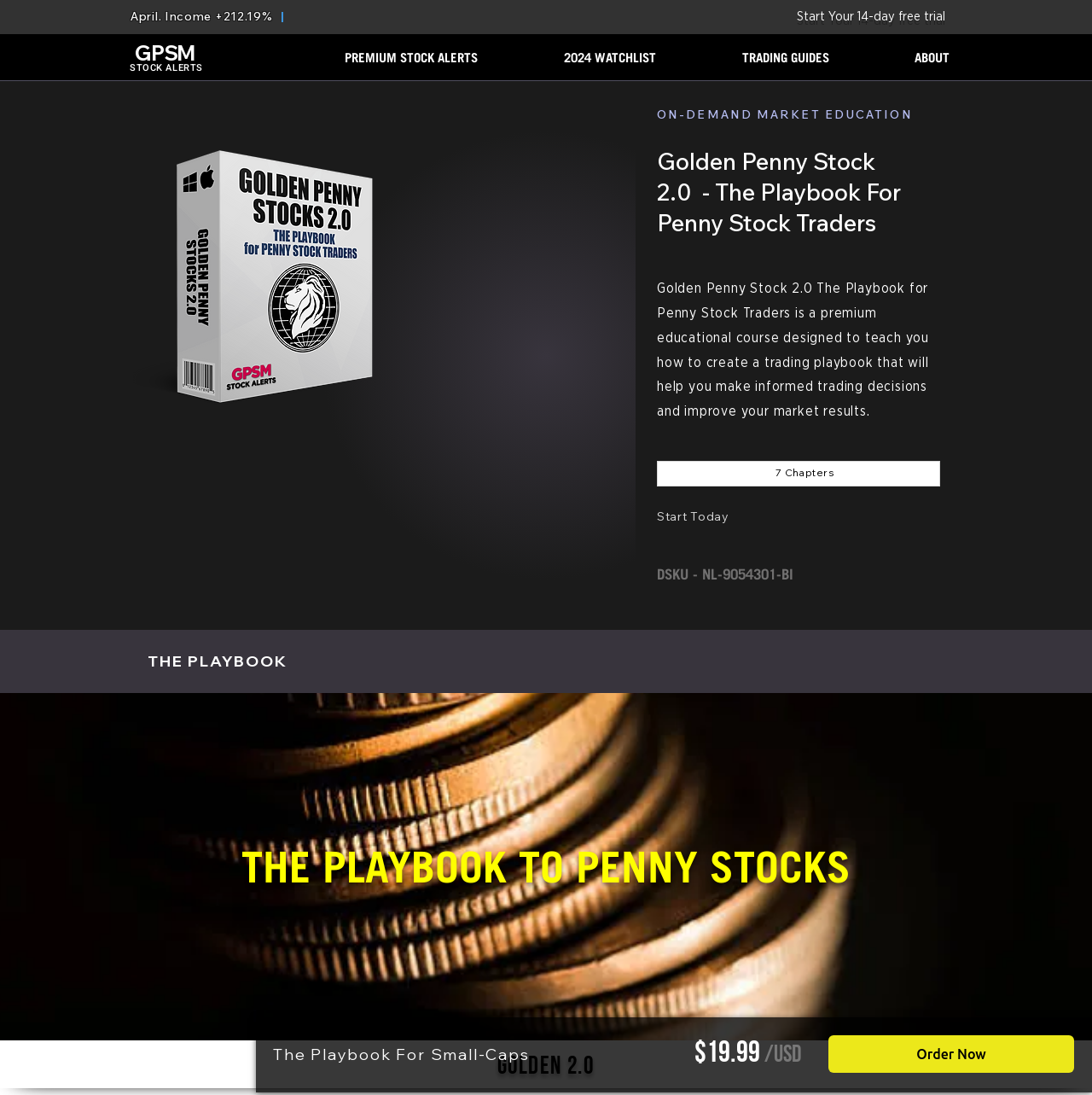Can you find and provide the title of the webpage?

April. Income +212.19%   |